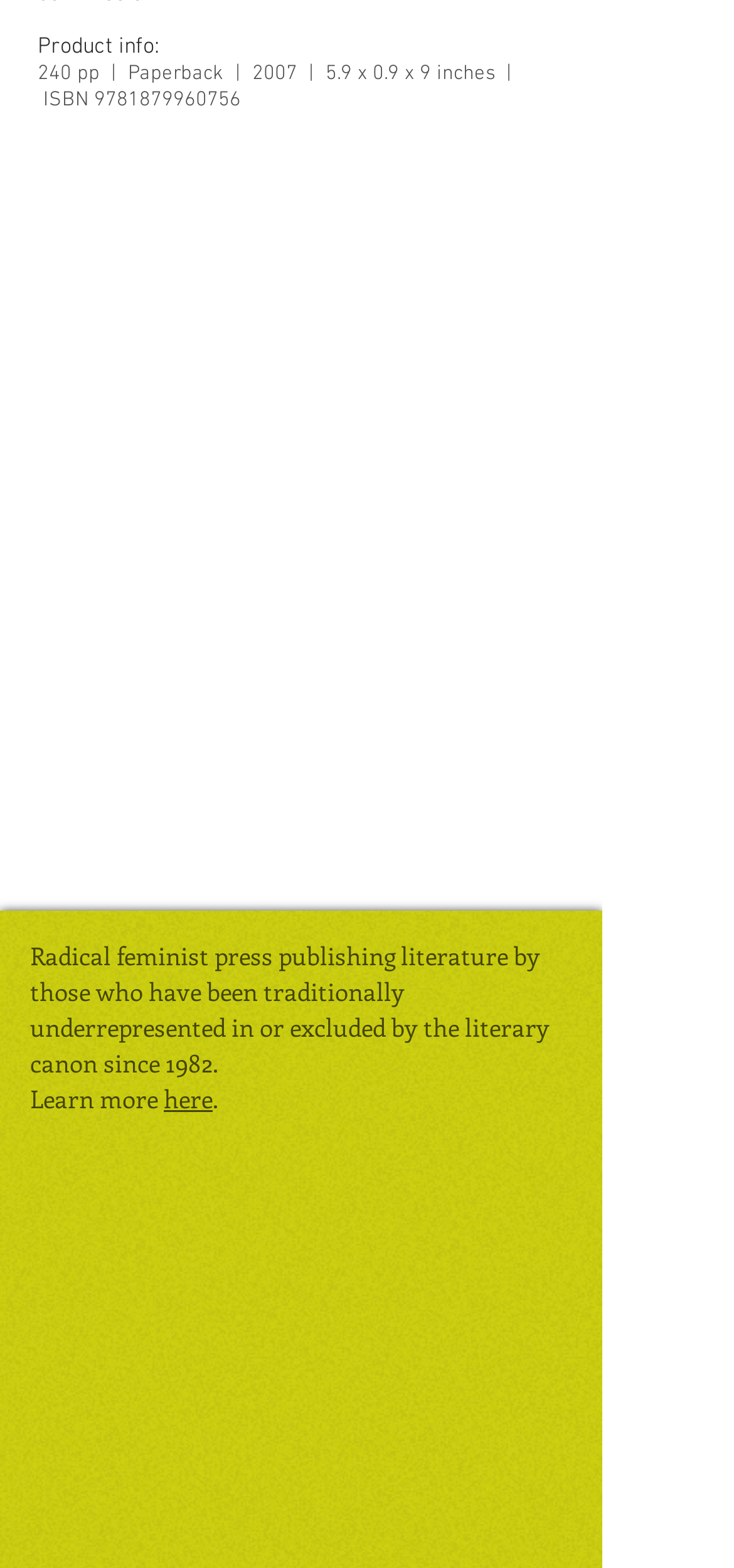What is the product's page count?
Answer the question with as much detail as you can, using the image as a reference.

The product's page count can be found in the text '240 pp | Paperback | 2007 | 5.9 x 0.9 x 9 inches | ISBN' which is located near the top of the page.